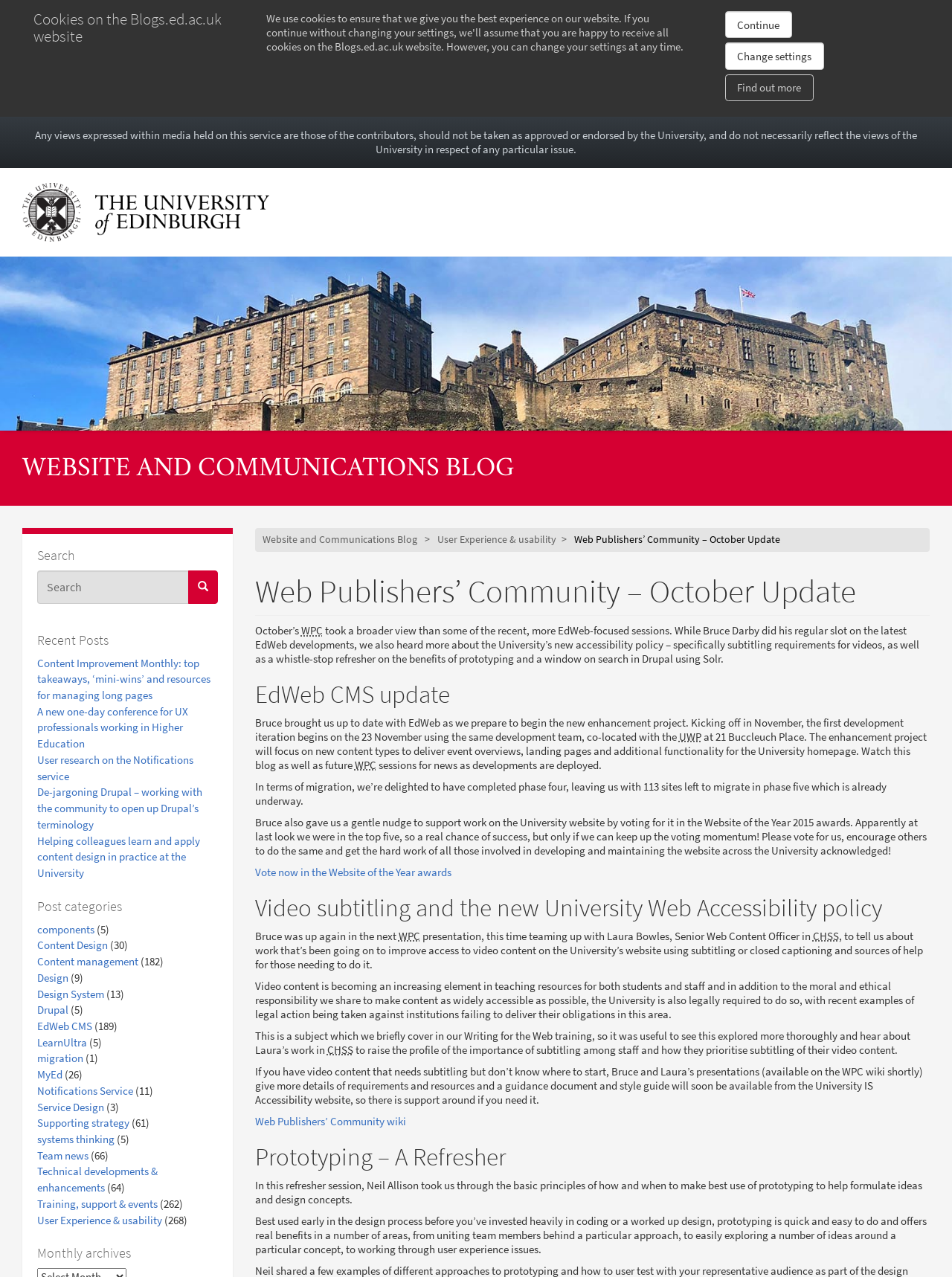Please provide a one-word or short phrase answer to the question:
What is the name of the blog?

Website and Communications Blog